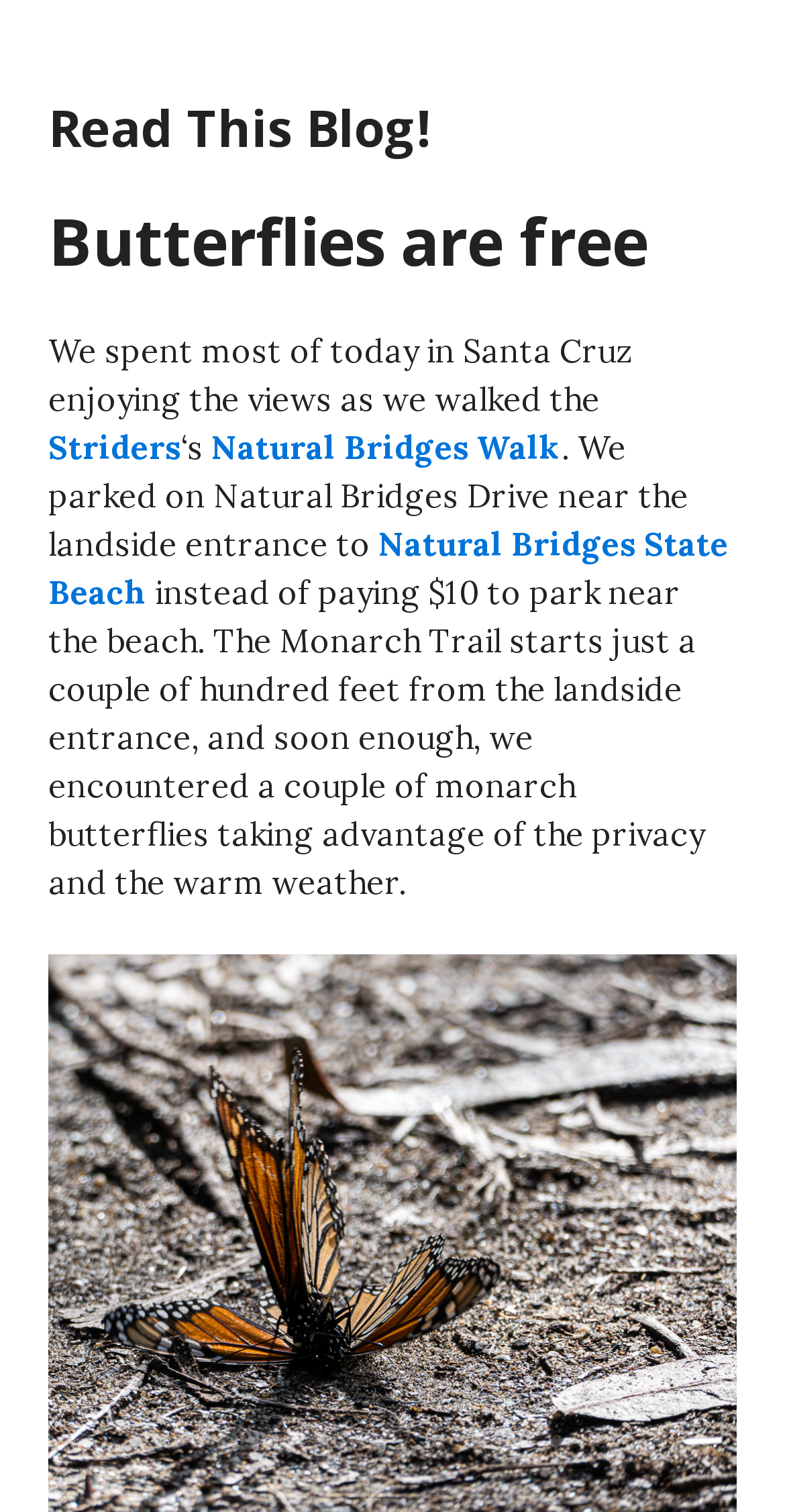What is the name of the state beach?
Please use the image to provide a one-word or short phrase answer.

Natural Bridges State Beach